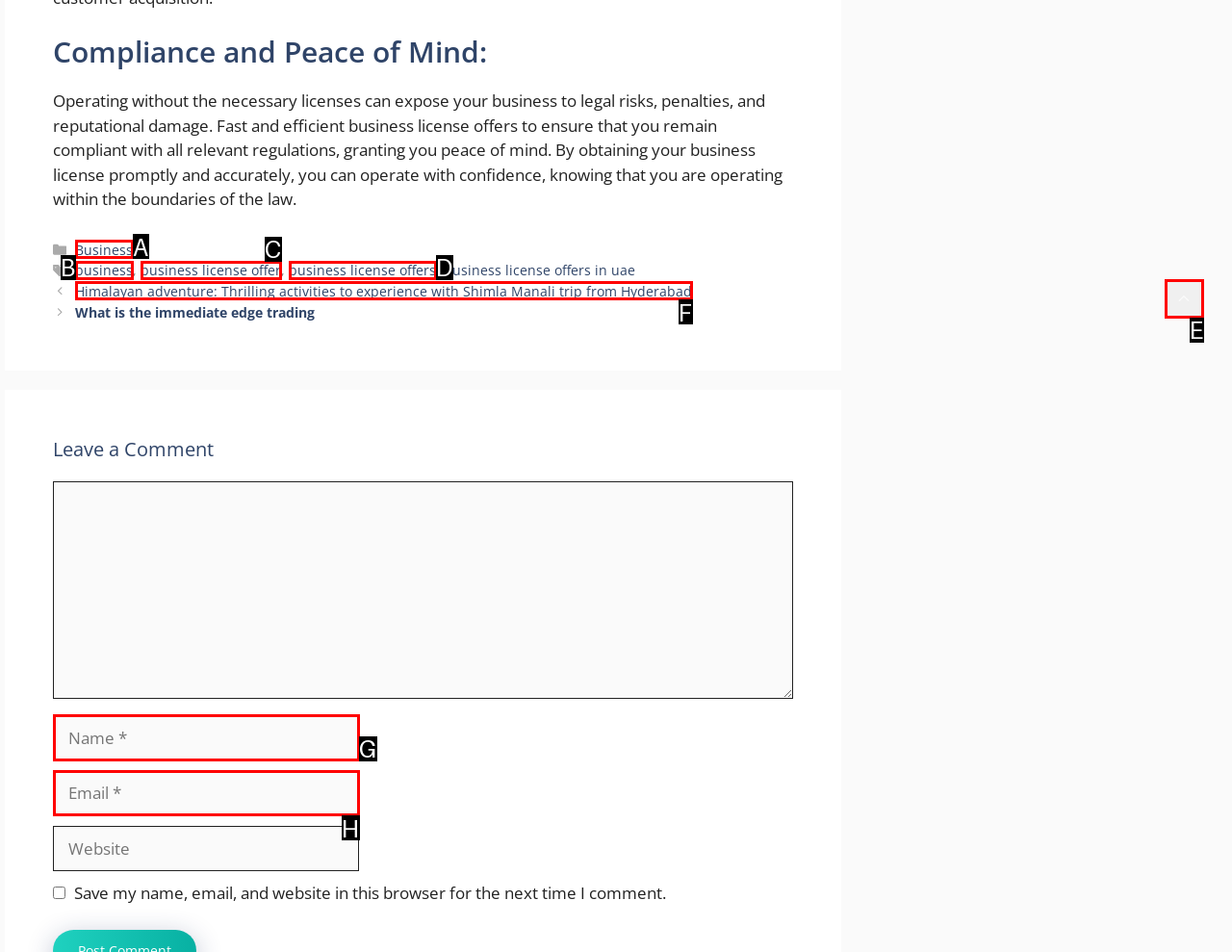Identify the HTML element that corresponds to the following description: parent_node: Comment name="author" placeholder="Name *" Provide the letter of the best matching option.

G